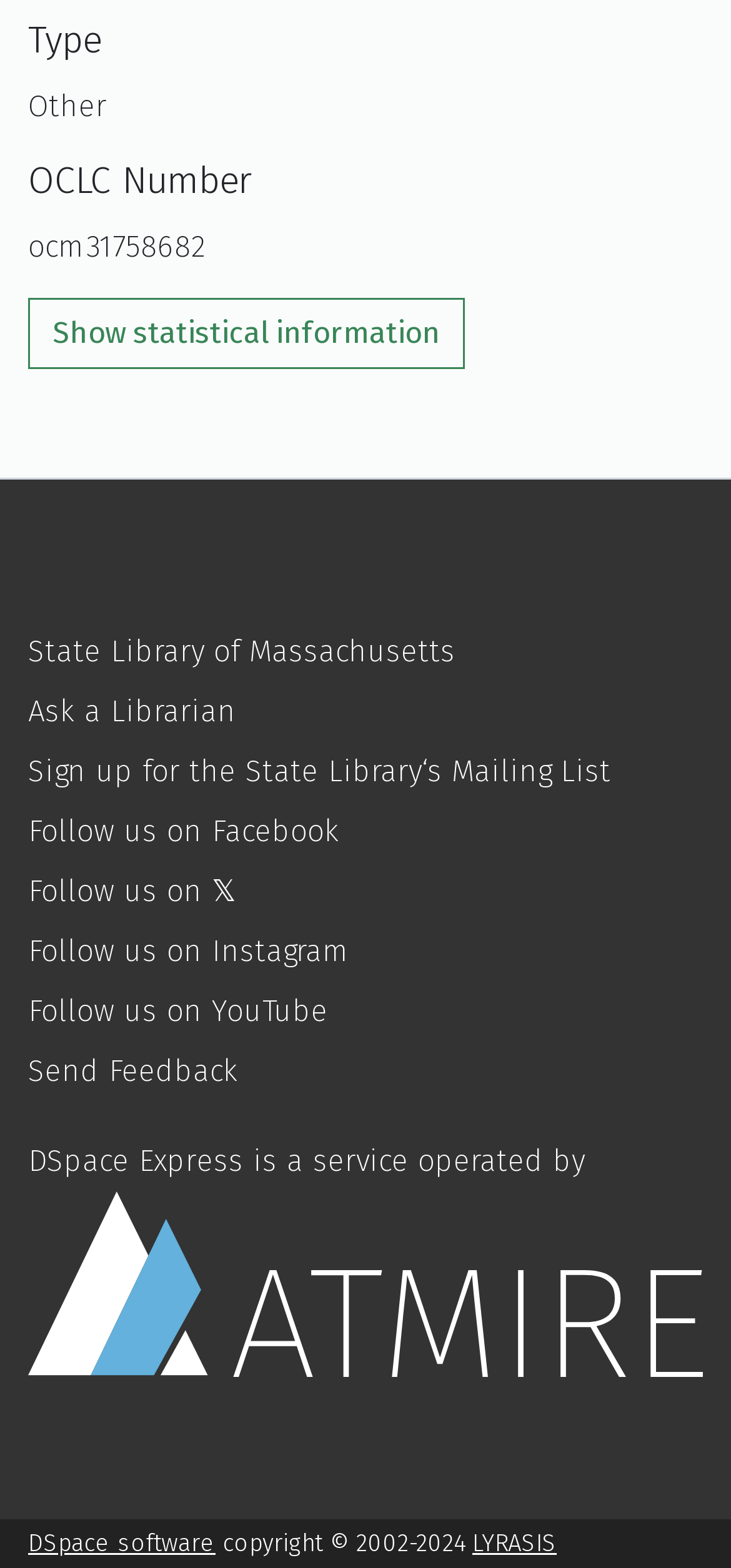How many links are there at the bottom of the webpage?
Using the image, give a concise answer in the form of a single word or short phrase.

9